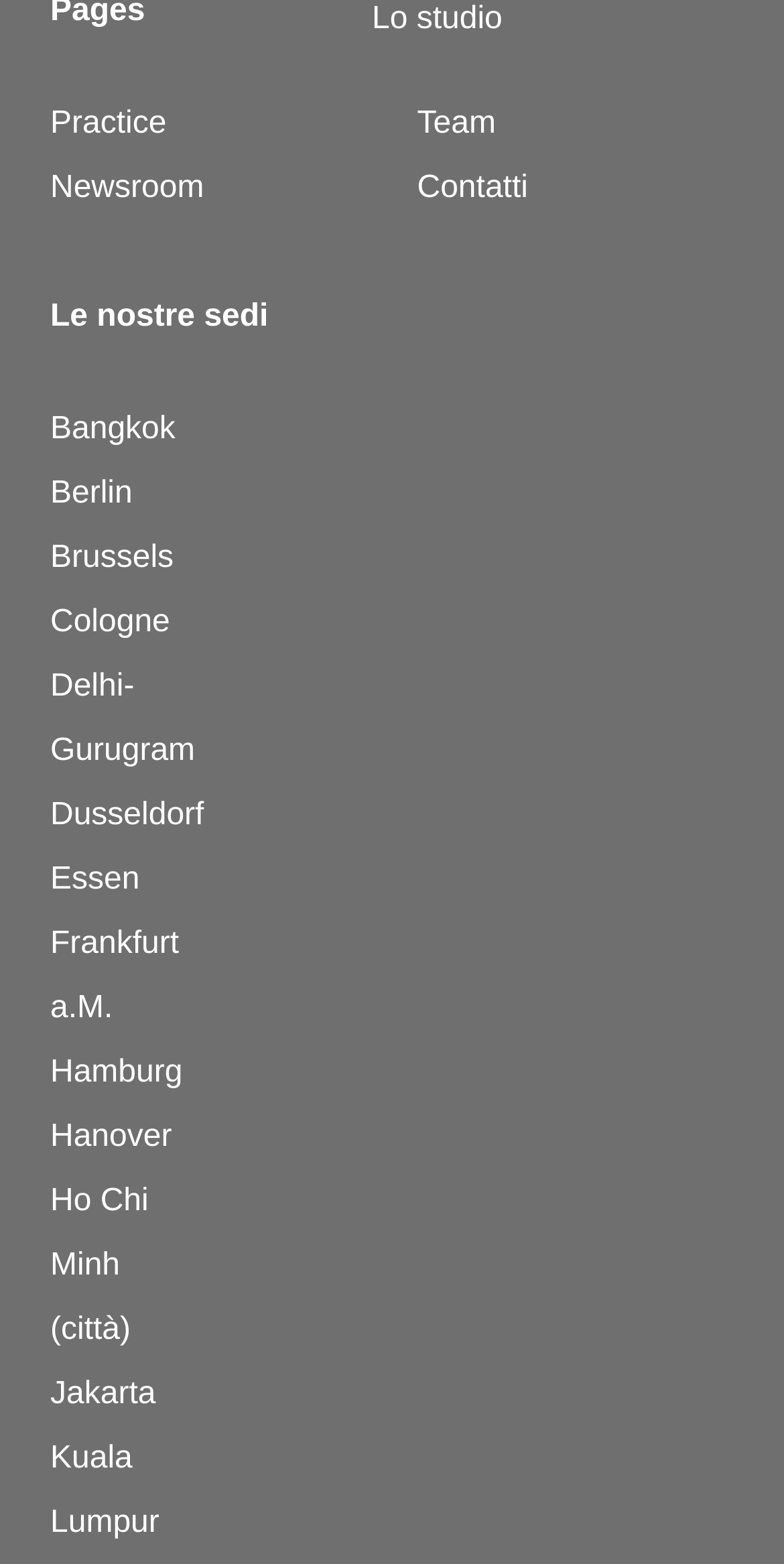Kindly provide the bounding box coordinates of the section you need to click on to fulfill the given instruction: "check Contatti".

[0.532, 0.109, 0.673, 0.131]